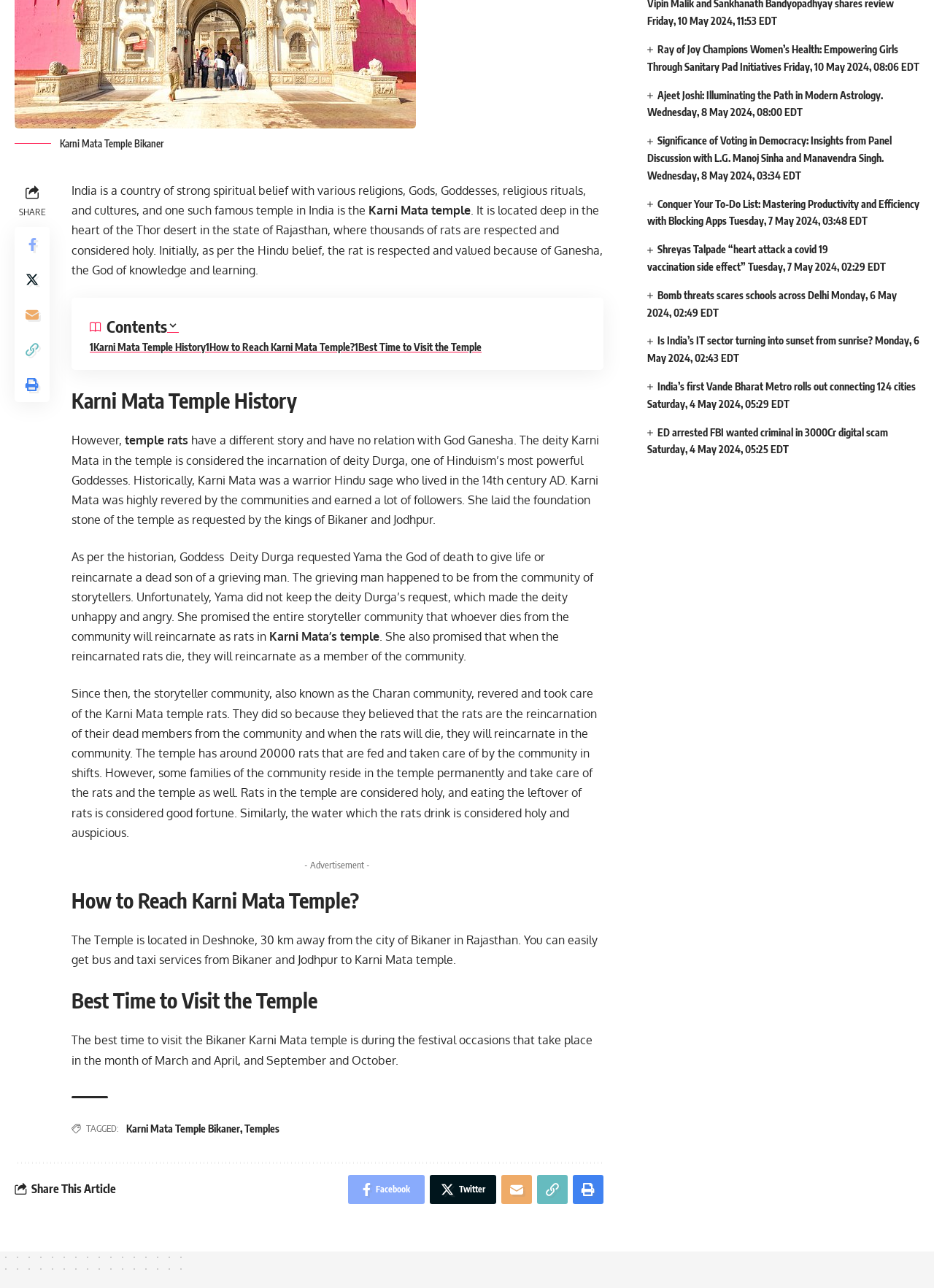Please specify the bounding box coordinates in the format (top-left x, top-left y, bottom-right x, bottom-right y), with all values as floating point numbers between 0 and 1. Identify the bounding box of the UI element described by: Facebook

[0.372, 0.912, 0.454, 0.935]